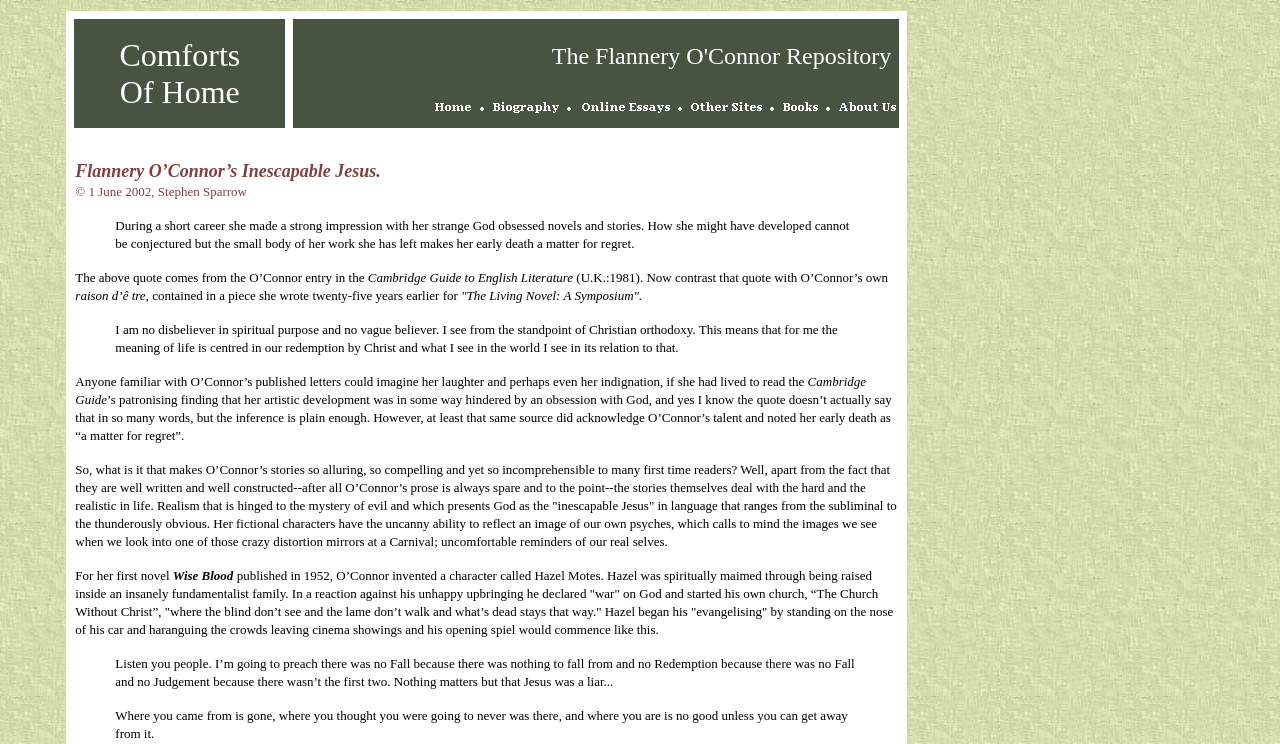Using the provided element description: "alt="about this site"", identify the bounding box coordinates. The coordinates should be four floats between 0 and 1 in the order [left, top, right, bottom].

[0.652, 0.148, 0.703, 0.171]